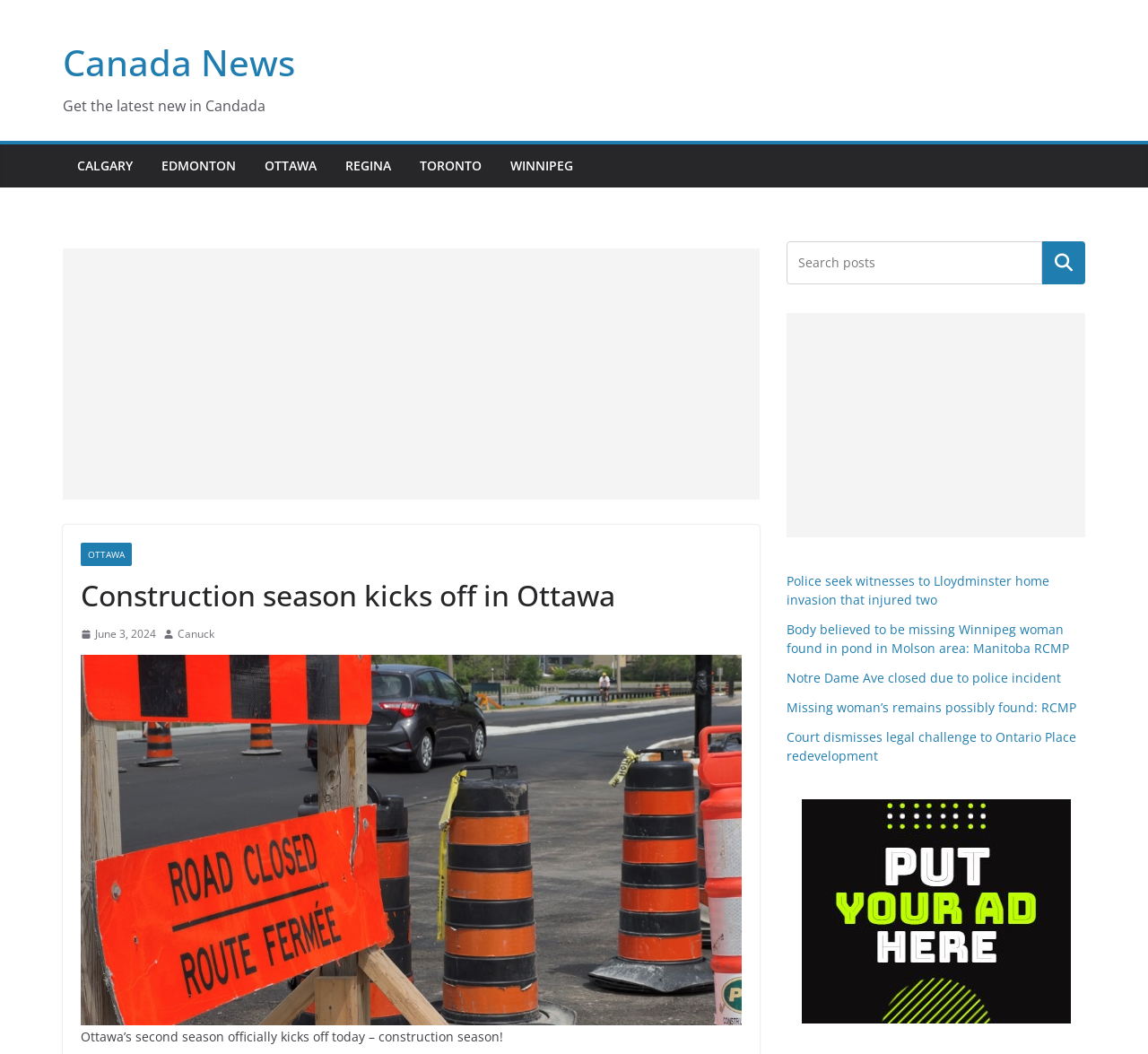Articulate a complete and detailed caption of the webpage elements.

The webpage is about Canada News, with a focus on construction season in Ottawa. At the top, there is a heading "Canada News" with a link to the same title. Below it, there is a static text "Get the latest news in Canada". 

To the right of the static text, there are six links to different cities in Canada, namely CALGARY, EDMONTON, OTTAWA, REGINA, TORONTO, and WINNIPEG, arranged horizontally. 

Below these links, there is an advertisement iframe. 

On the left side of the page, there is a section with a heading "Construction season kicks off in Ottawa" and a link to the same title. Below it, there is a link to the date "June 3, 2024" with a small image and a time indicator next to it. 

Further down, there is an image, a link to "Canuck", and another larger image. Below these, there is a static text "Ottawa’s second season officially kicks off today – construction season!".

On the right side of the page, there are four sections with complementary content. The first section has a search box with a "Search" button. The second section has another advertisement iframe. The third section has four links to news articles, including "Police seek witnesses to Lloydminster home invasion that injured two", "Body believed to be missing Winnipeg woman found in pond in Molson area: Manitoba RCMP", "Notre Dame Ave closed due to police incident", and "Missing woman’s remains possibly found: RCMP". The fourth section has another link to a news article with an image.